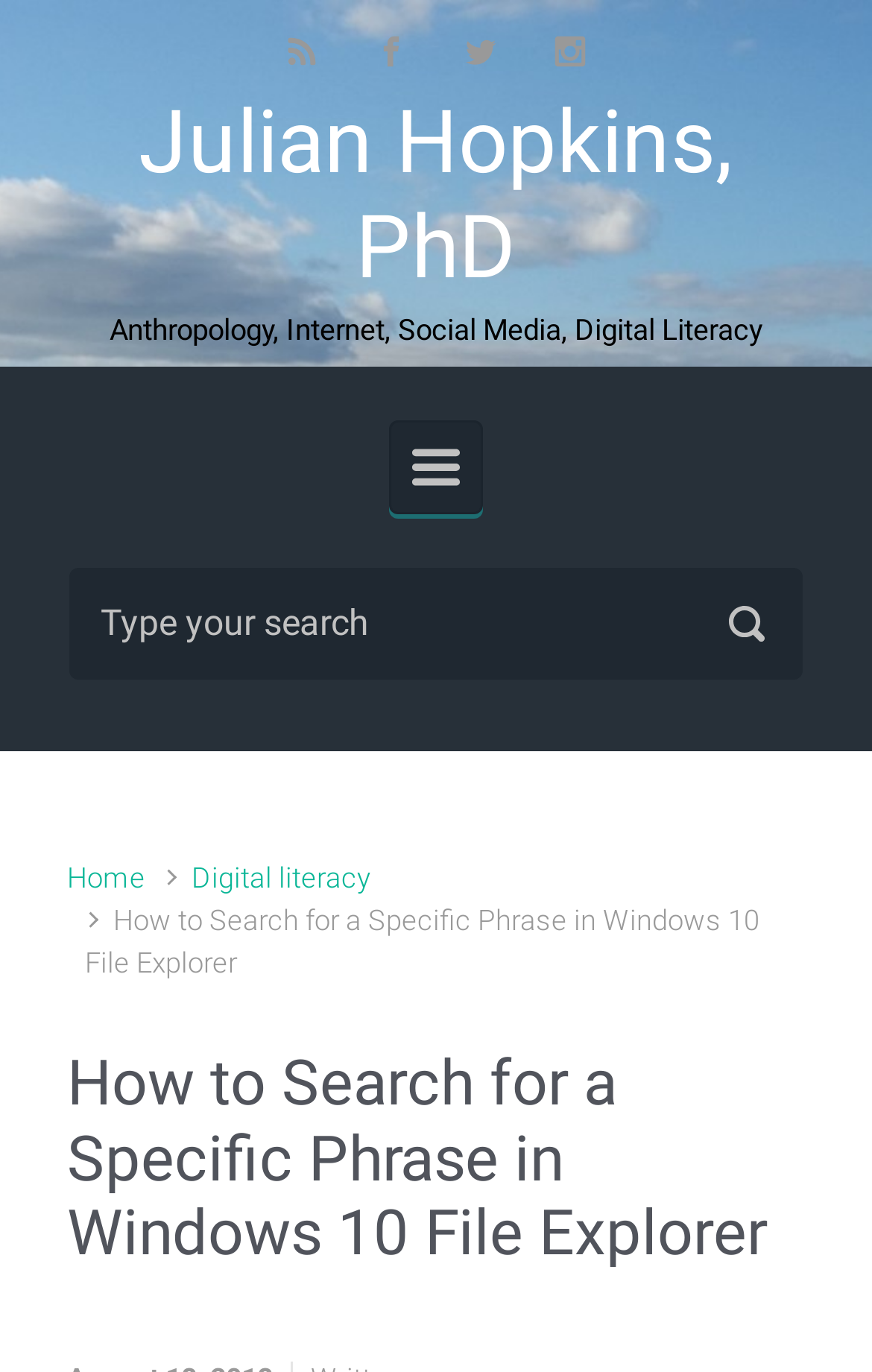Please provide a one-word or phrase answer to the question: 
What is the theme provider of the website?

Theme4Press